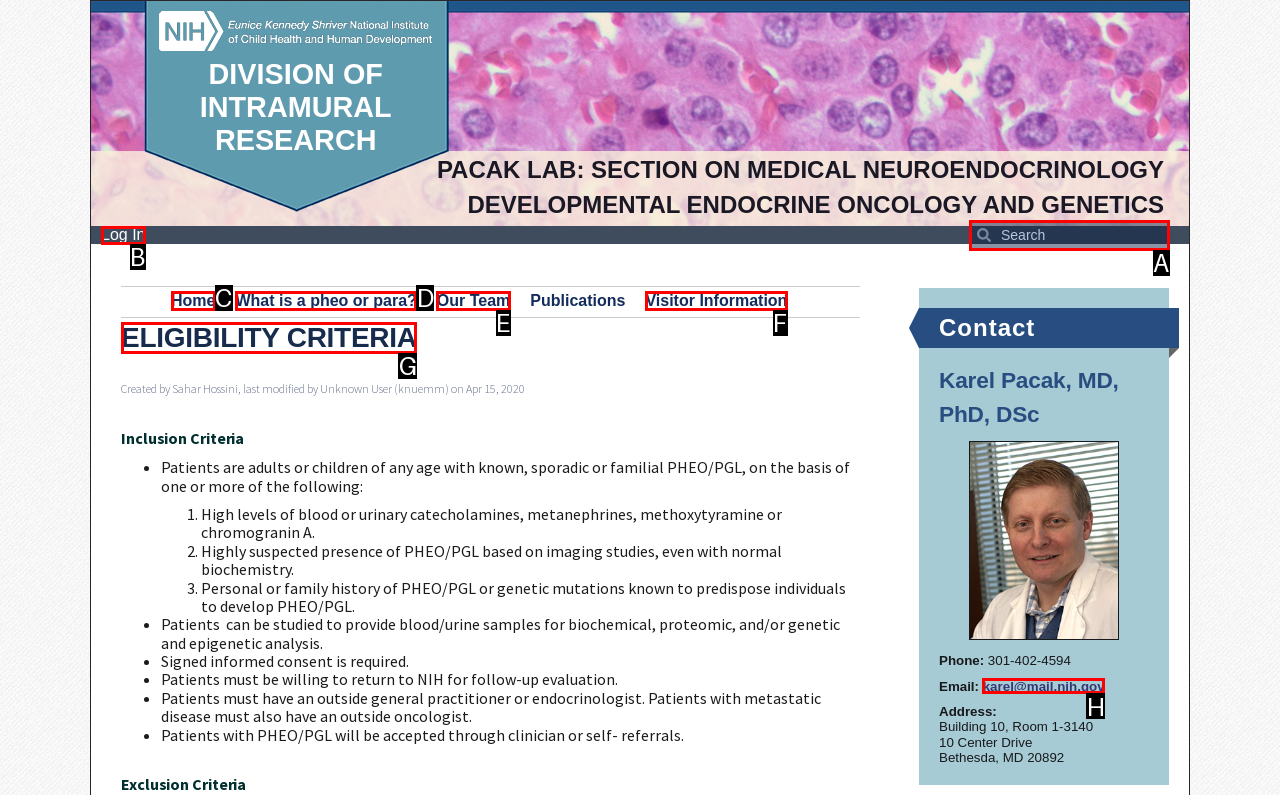From the given choices, indicate the option that best matches: Visitor Information
State the letter of the chosen option directly.

F